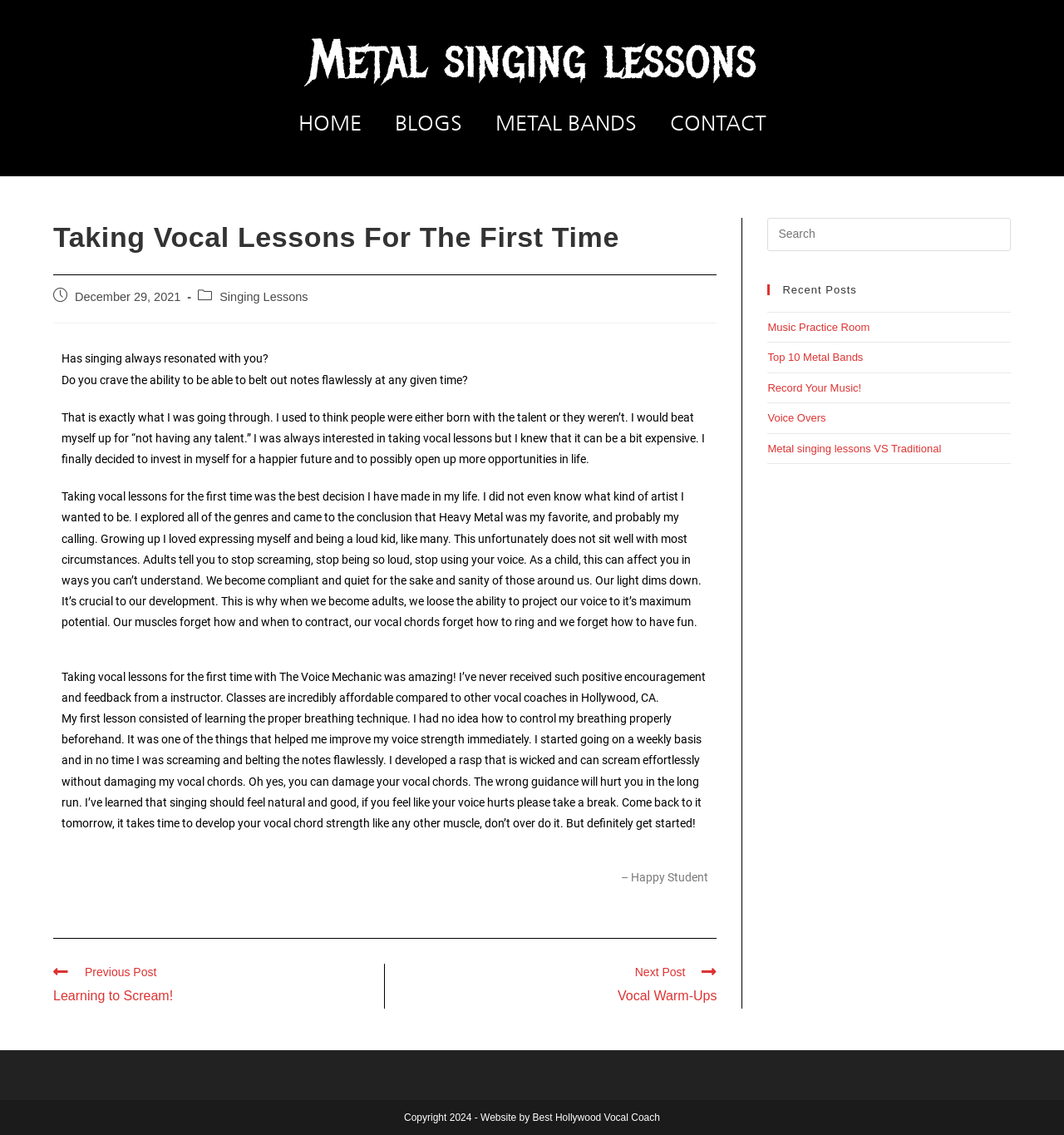Respond with a single word or phrase to the following question: What is the name of the website mentioned in the footer?

Best Hollywood Vocal Coach